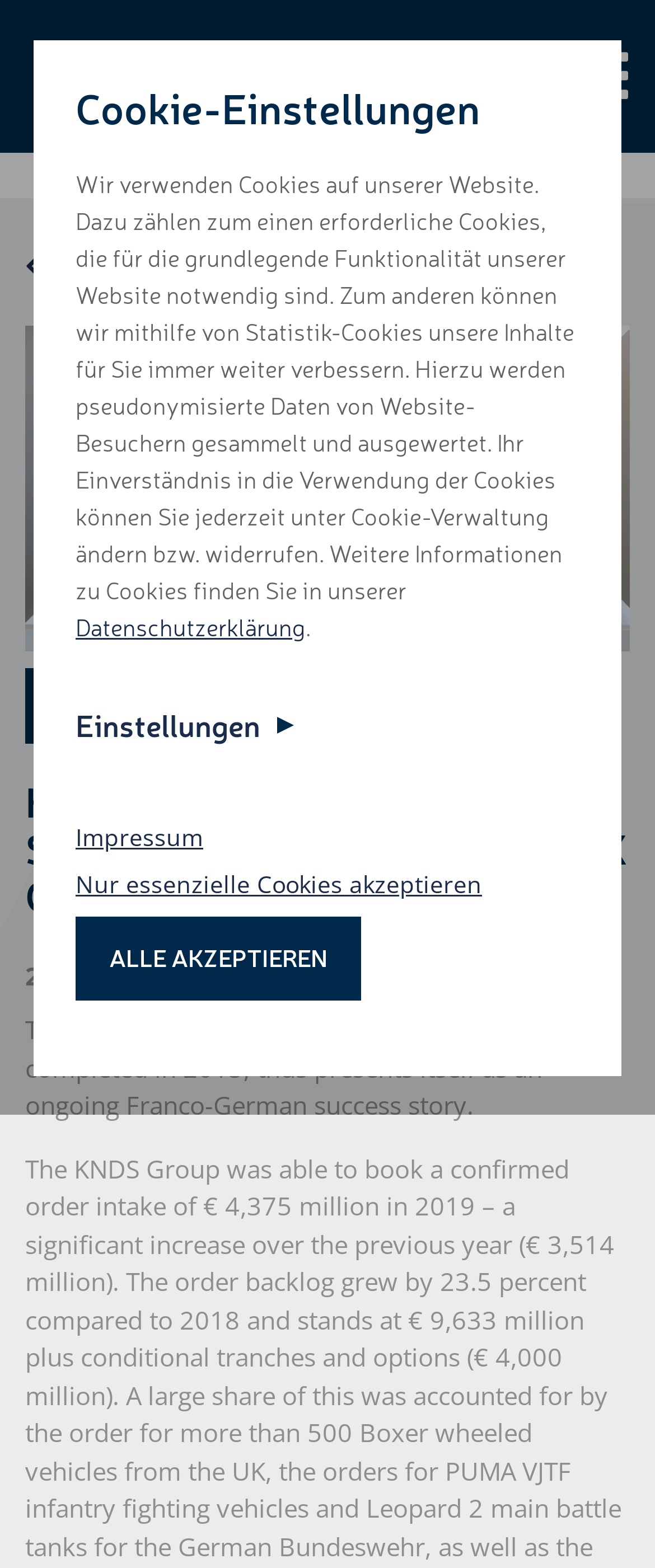Locate the bounding box of the user interface element based on this description: "Nur essenzielle Cookies akzeptieren".

[0.115, 0.549, 0.736, 0.579]